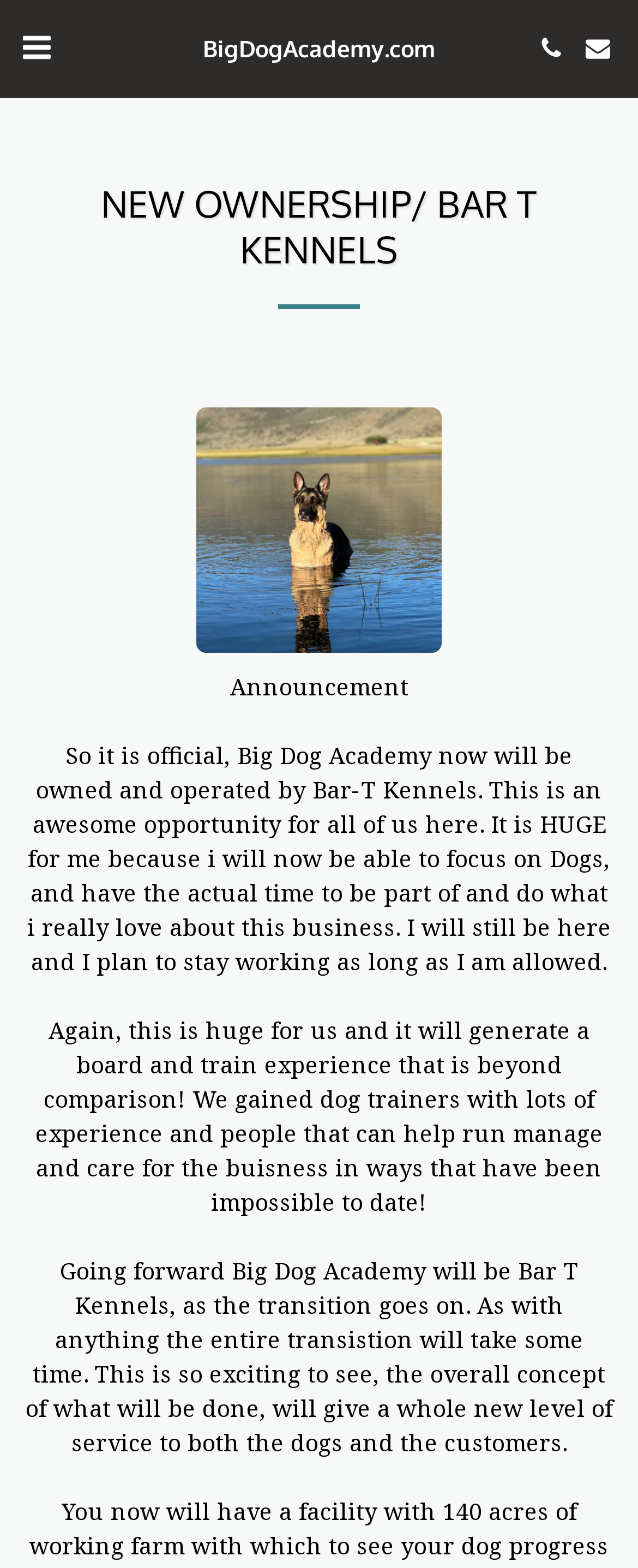Describe all visible elements and their arrangement on the webpage.

The webpage is about the announcement of new ownership of Big Dog Academy by Bar T Kennels. At the top left, there is a small button with no text. Next to it, on the top center, is a link to BigDogAcademy.com. On the top right, there are two small buttons, one with an icon and the other with no text.

Below the top section, there is a large heading that reads "NEW OWNERSHIP/ BAR T KENNELS" spanning almost the entire width of the page. Underneath the heading, there is a horizontal separator line.

On the left side of the page, there is a large image related to the new ownership of Big Dog Academy by Bar T Kennels. To the right of the image, there are three blocks of text. The first block is a brief announcement of the new ownership, stating that Big Dog Academy will now be owned and operated by Bar T Kennels, allowing the focus to shift to dogs and providing more time for what is loved about the business.

The second block of text explains the benefits of this new ownership, including the addition of experienced dog trainers and staff to manage and care for the business. The third block of text discusses the transition process, stating that it will take some time and that the new concept will provide a higher level of service to both dogs and customers.